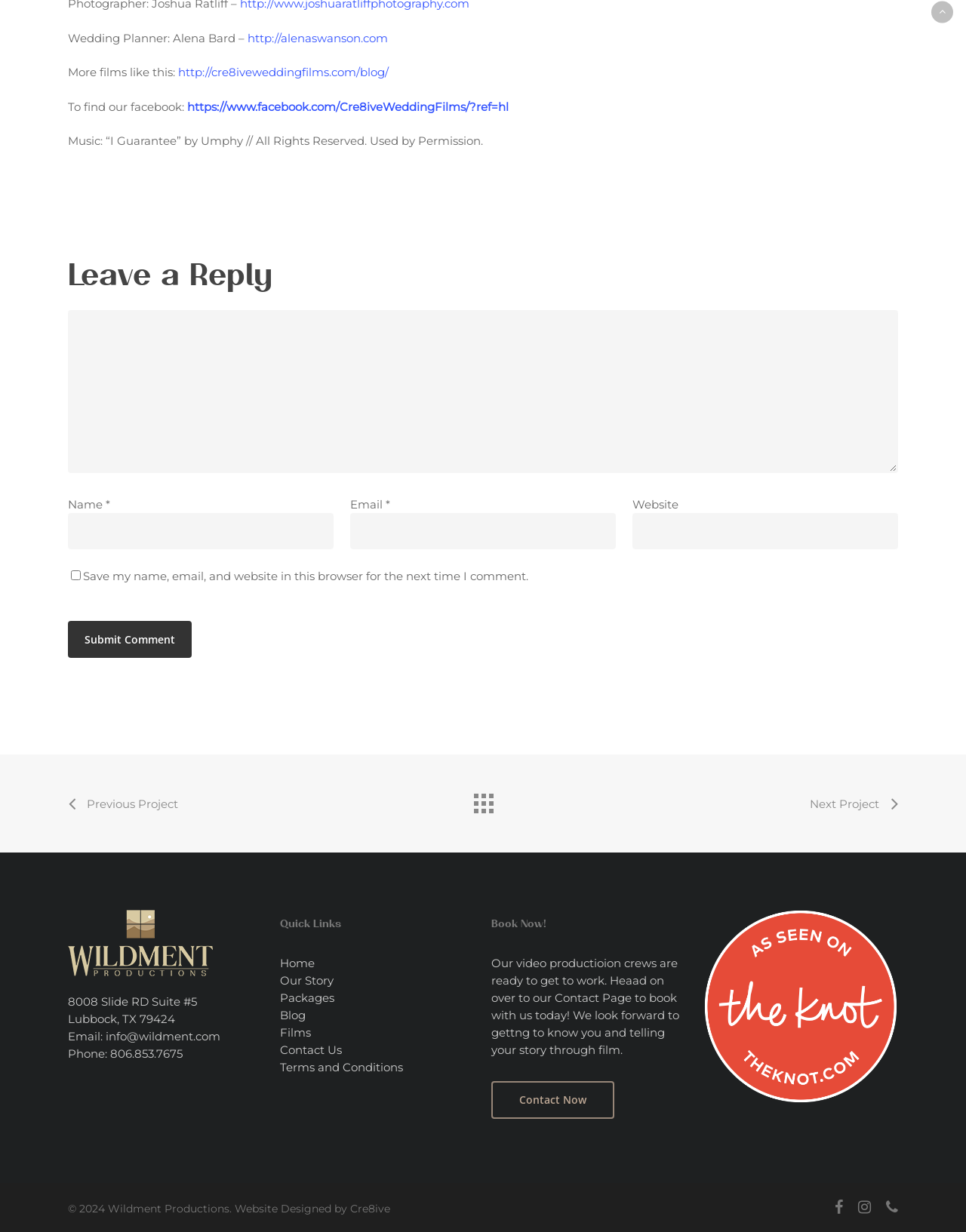Please find and report the bounding box coordinates of the element to click in order to perform the following action: "Go back to all projects". The coordinates should be expressed as four float numbers between 0 and 1, in the format [left, top, right, bottom].

[0.484, 0.637, 0.516, 0.661]